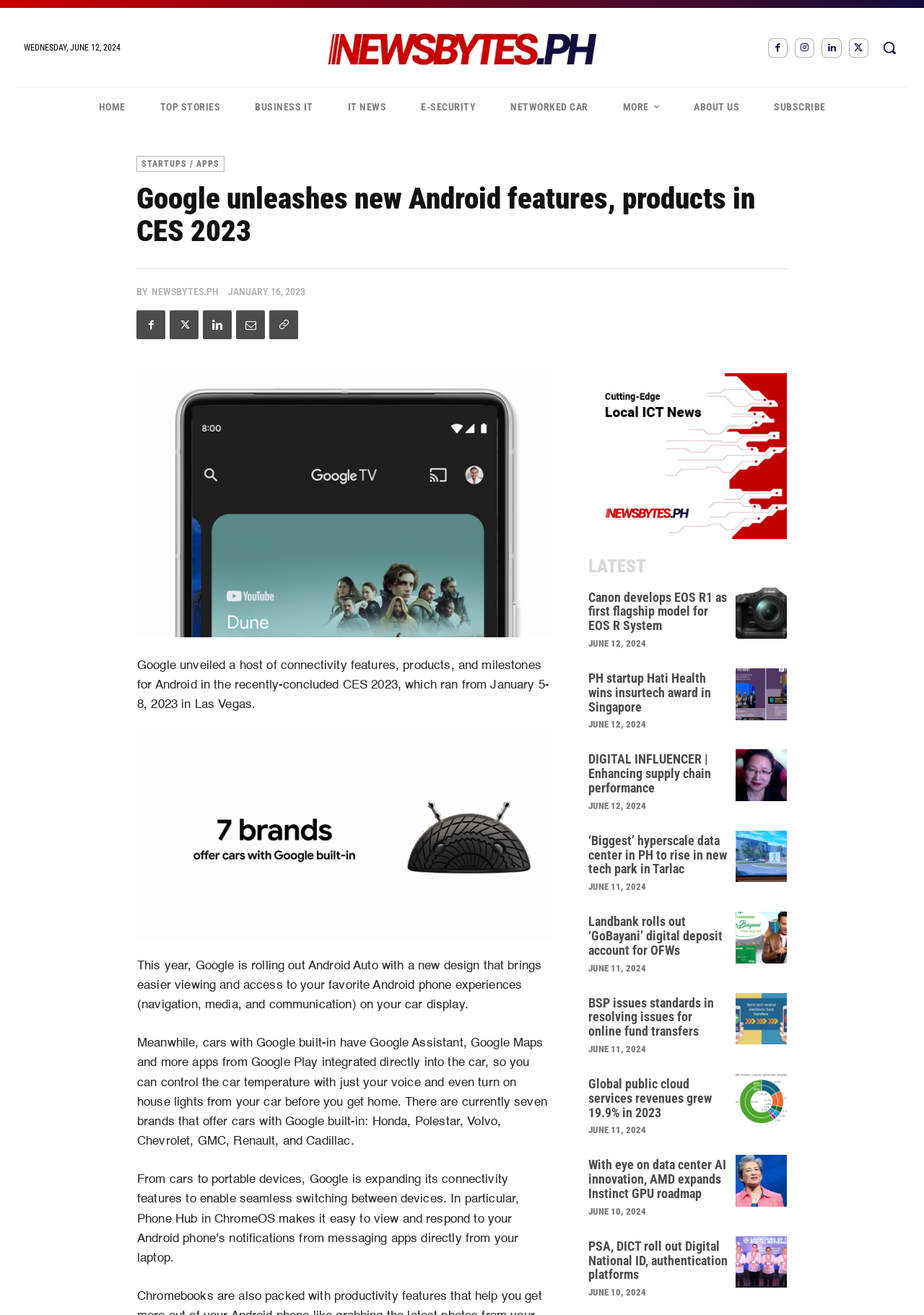Determine the bounding box for the described HTML element: "Startups / Apps". Ensure the coordinates are four float numbers between 0 and 1 in the format [left, top, right, bottom].

[0.148, 0.119, 0.243, 0.131]